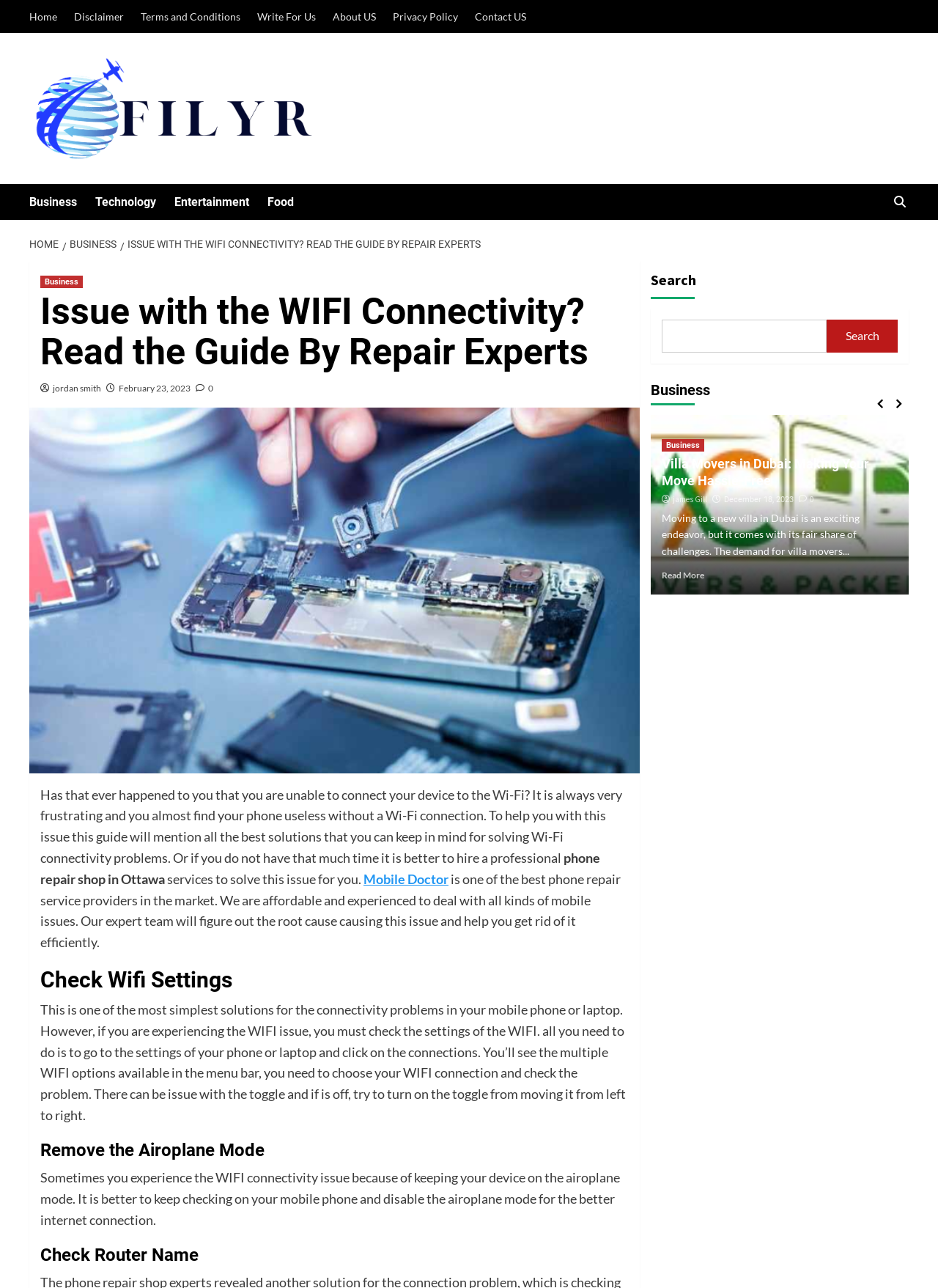Using the element description September 22, 2023, predict the bounding box coordinates for the UI element. Provide the coordinates in (top-left x, top-left y, bottom-right x, bottom-right y) format with values ranging from 0 to 1.

[0.496, 0.372, 0.573, 0.379]